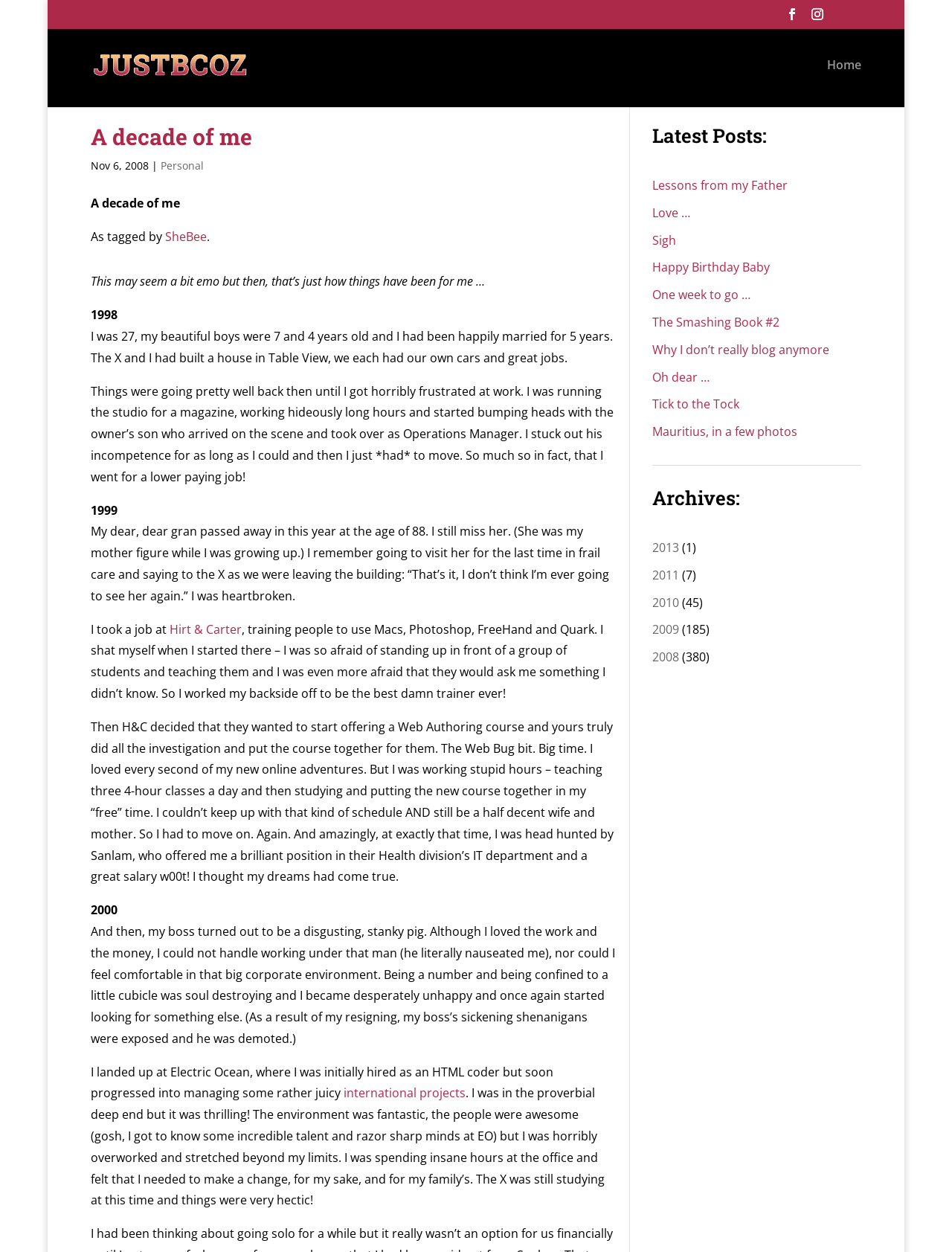Could you provide the bounding box coordinates for the portion of the screen to click to complete this instruction: "Visit the 'Personal' page"?

[0.168, 0.127, 0.214, 0.138]